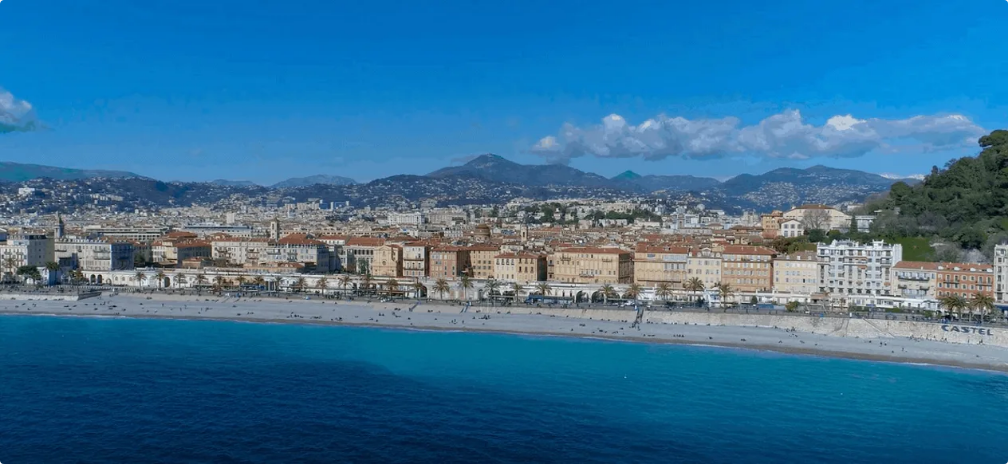What is the dominant color of the waters?
Please provide a detailed answer to the question.

The caption describes the waters as 'vibrant blue', which suggests that the dominant color of the waters is blue, and it's a vibrant shade of blue.